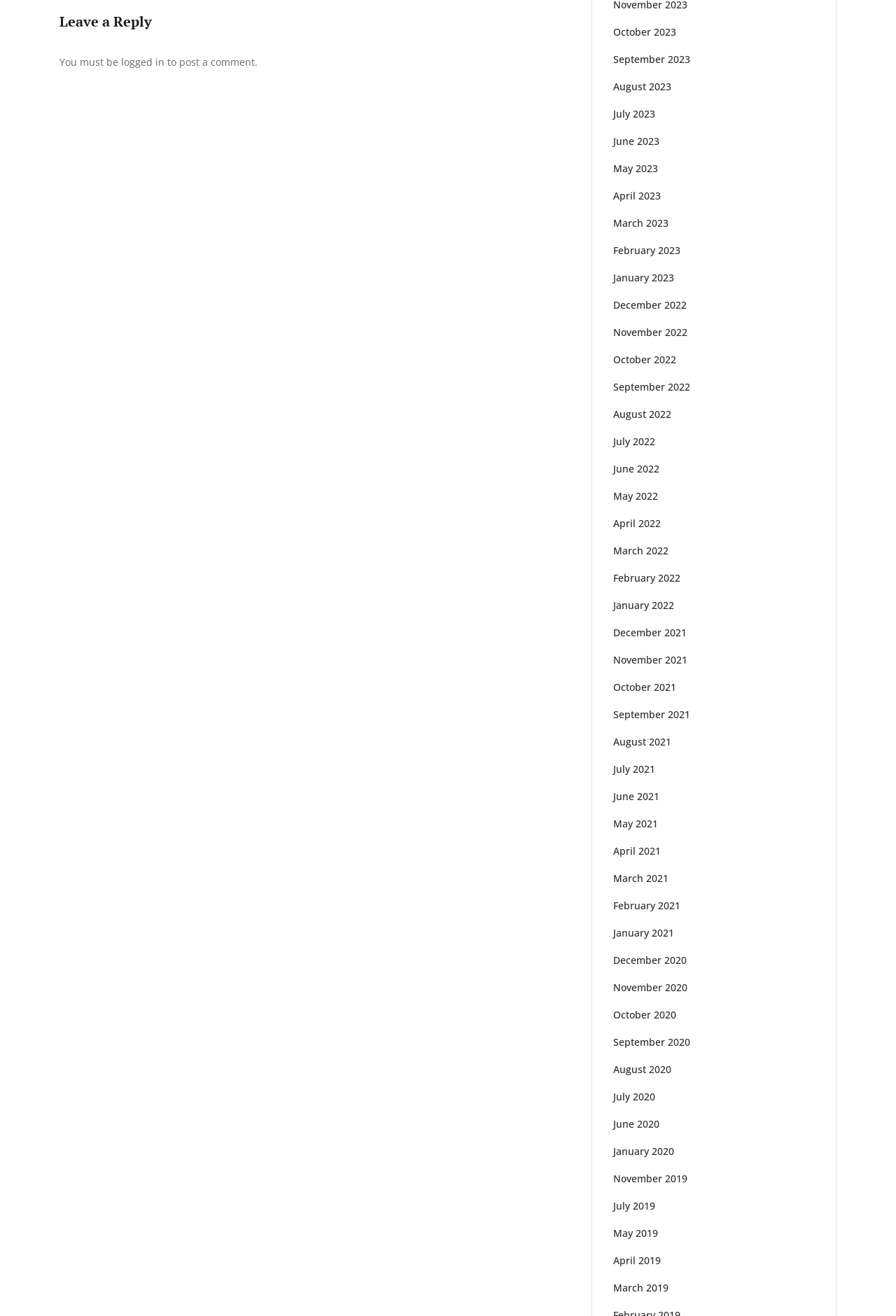What is the purpose of this webpage?
Look at the image and respond to the question as thoroughly as possible.

The webpage has a heading 'Leave a Reply' which suggests that the purpose of this webpage is to allow users to leave a comment or reply to a post.